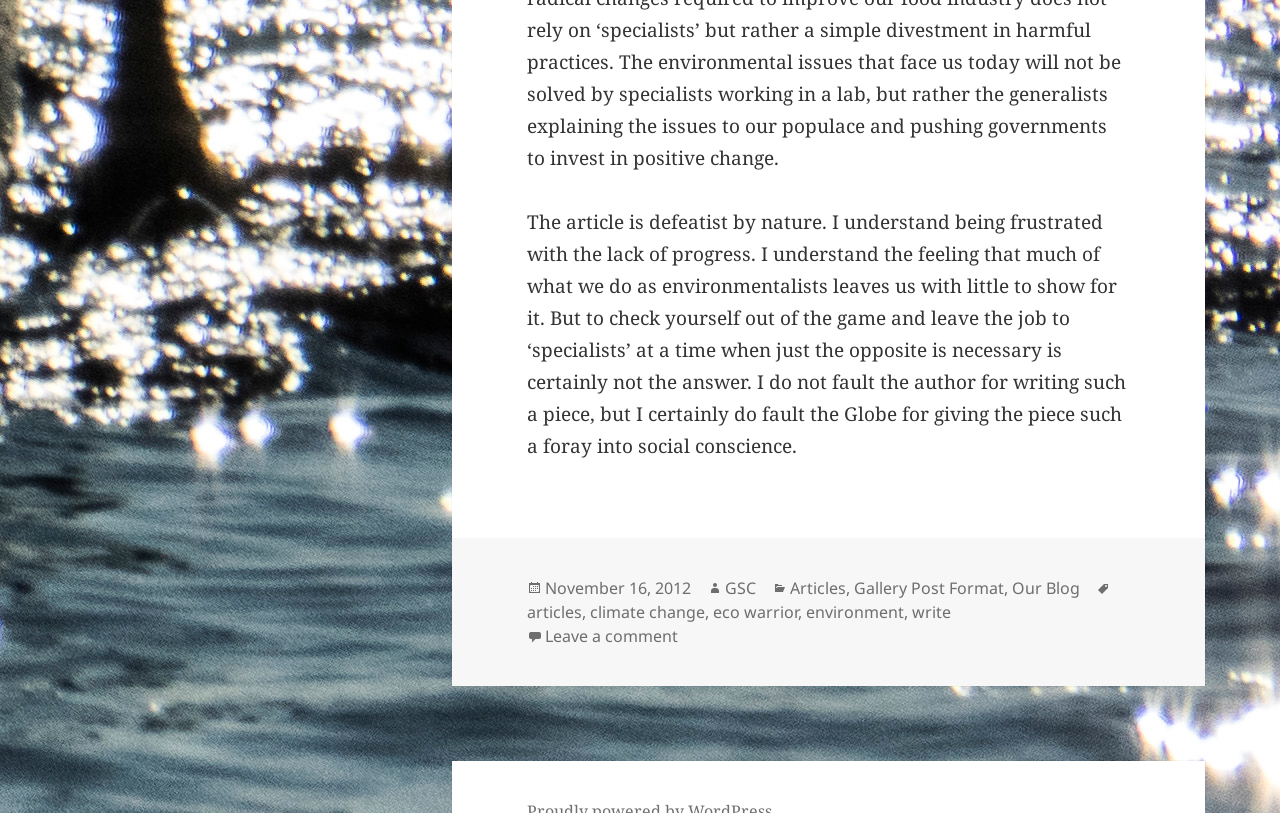Please determine the bounding box coordinates of the clickable area required to carry out the following instruction: "View all posts by author GSC". The coordinates must be four float numbers between 0 and 1, represented as [left, top, right, bottom].

[0.566, 0.71, 0.591, 0.738]